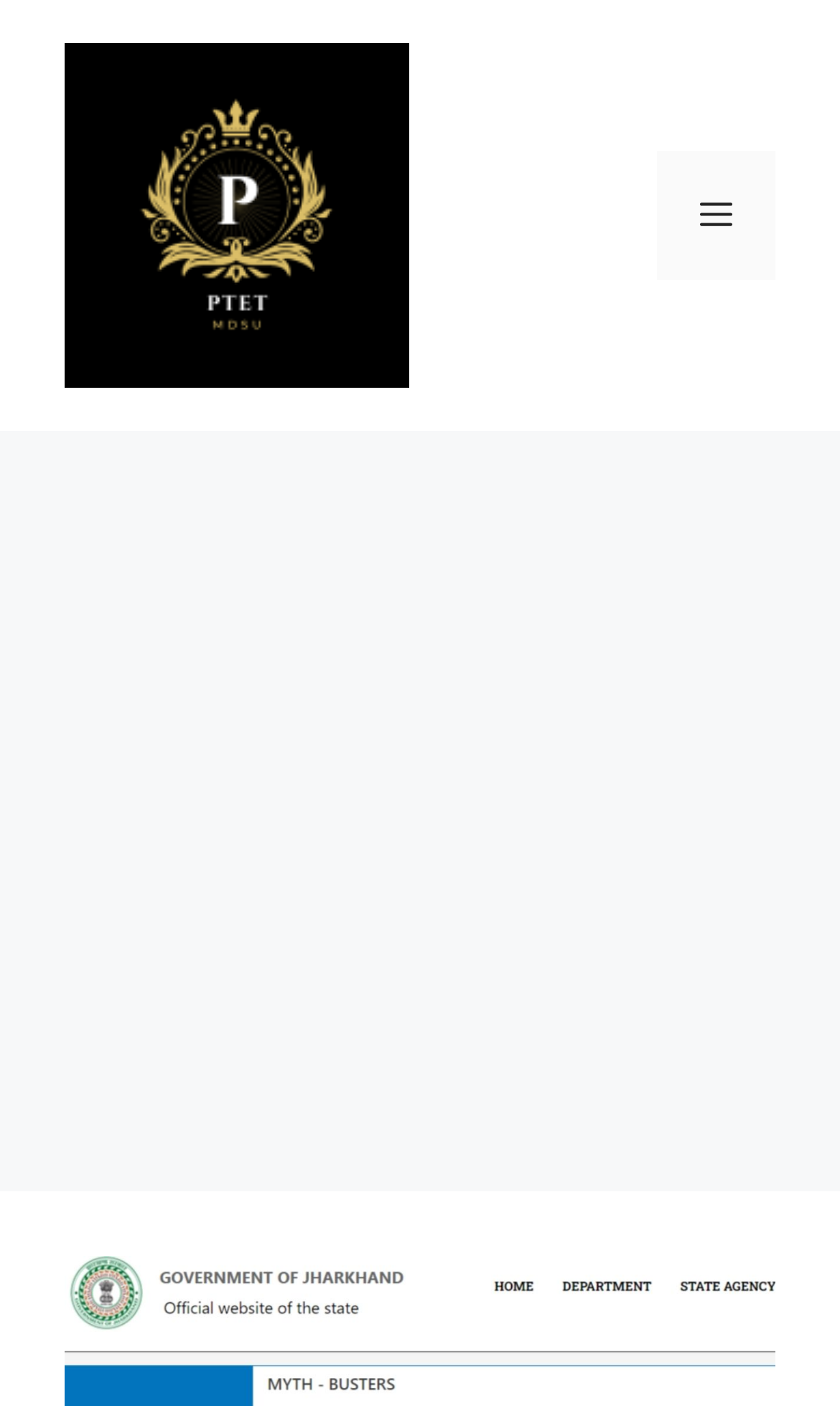Give a comprehensive overview of the webpage, including key elements.

The webpage is about Jharkhand E Pass Apply Online details, specifically in the context of the COVID-19 pandemic and lockdown. At the top of the page, there is a banner that spans the entire width, taking up about 30% of the screen's height. Below the banner, on the left side, there is a link to "Rajasthan PTET 2024" accompanied by an image of the same name. The link and image are positioned relatively close to the top of the page.

On the right side of the page, near the top, there is a mobile toggle navigation button labeled "Menu". This button is not expanded by default. 

The main content of the page is contained within an iframe that takes up most of the screen's real estate, spanning the entire width and about 50% of the screen's height. This iframe is likely where the details about Jharkhand E Pass Apply Online are presented.